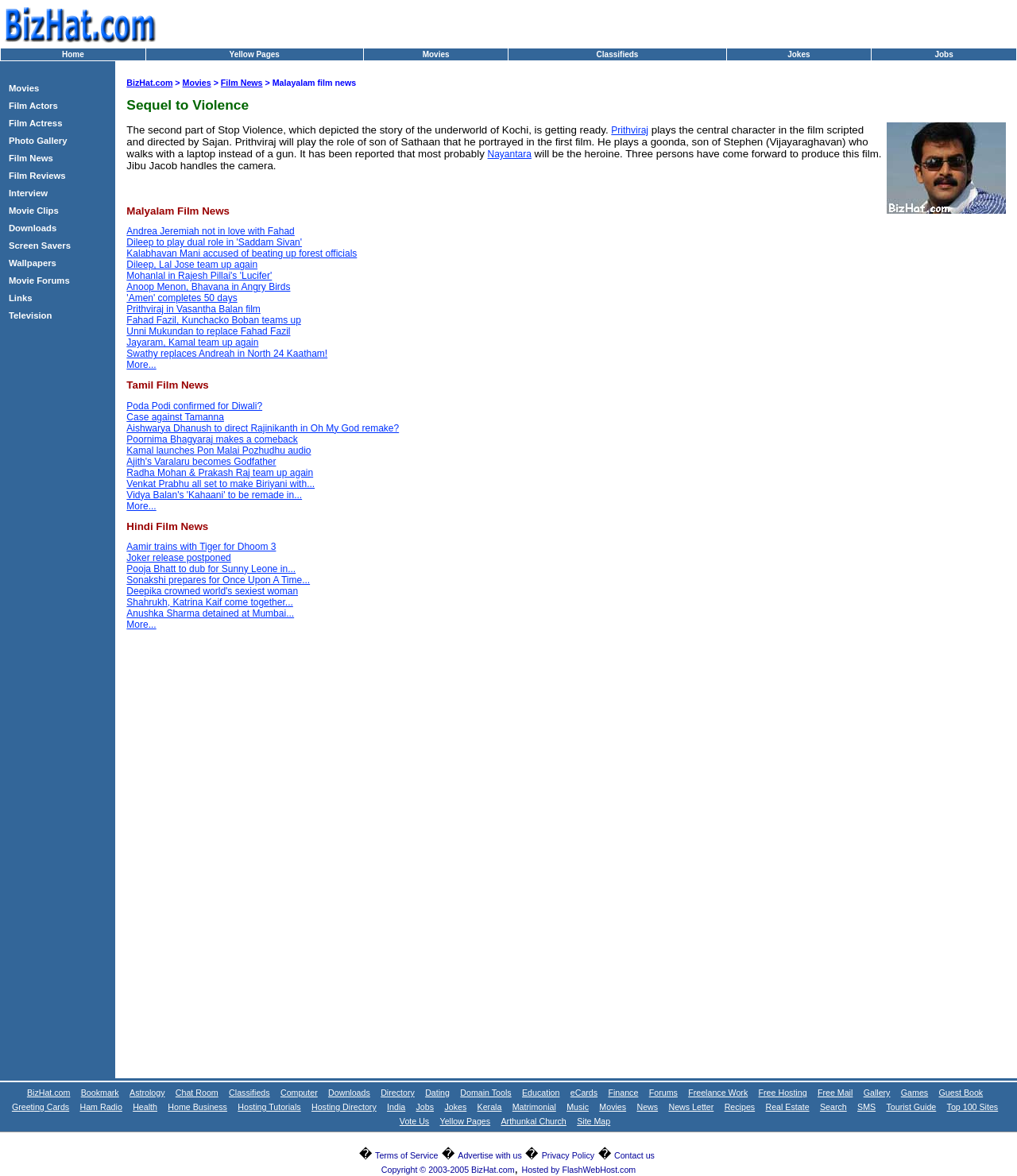Identify and extract the main heading from the webpage.

Sequel to Violence